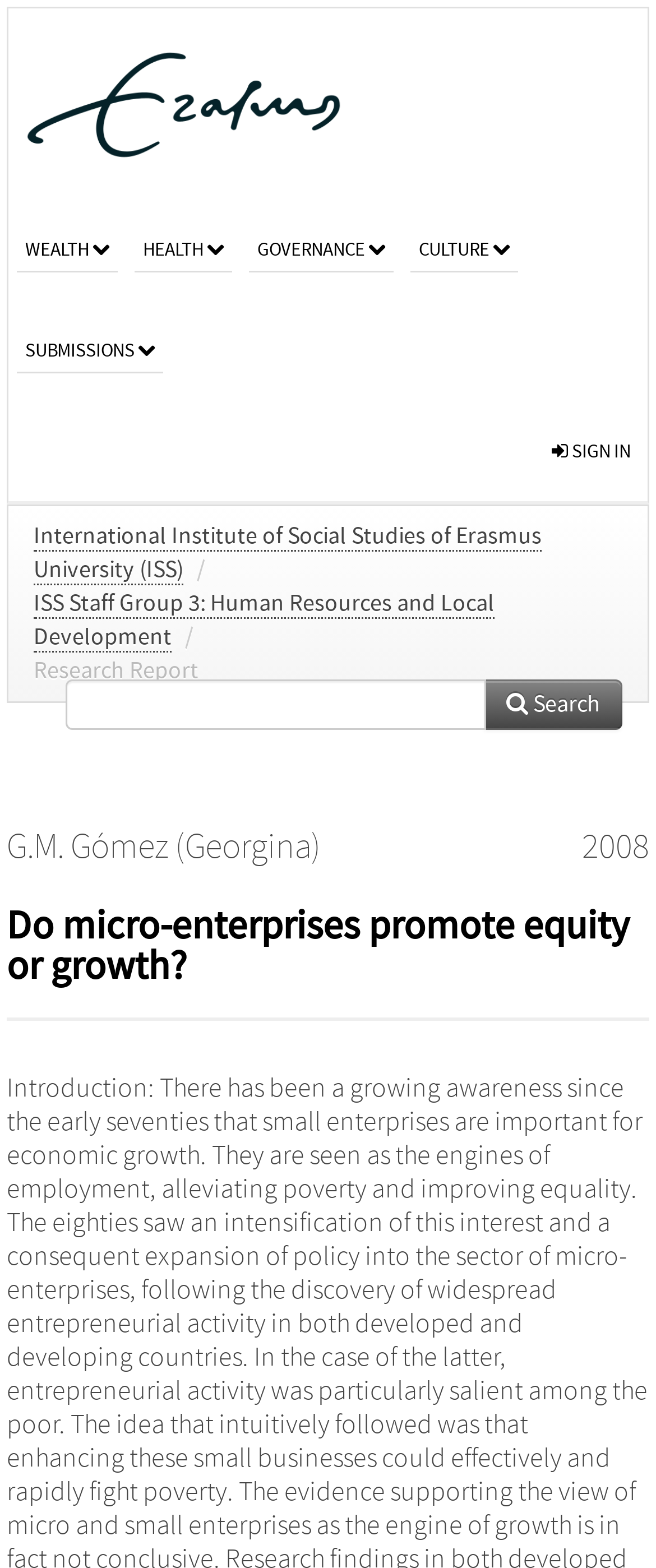Locate the bounding box coordinates of the clickable region necessary to complete the following instruction: "Click submit". Provide the coordinates in the format of four float numbers between 0 and 1, i.e., [left, top, right, bottom].

None